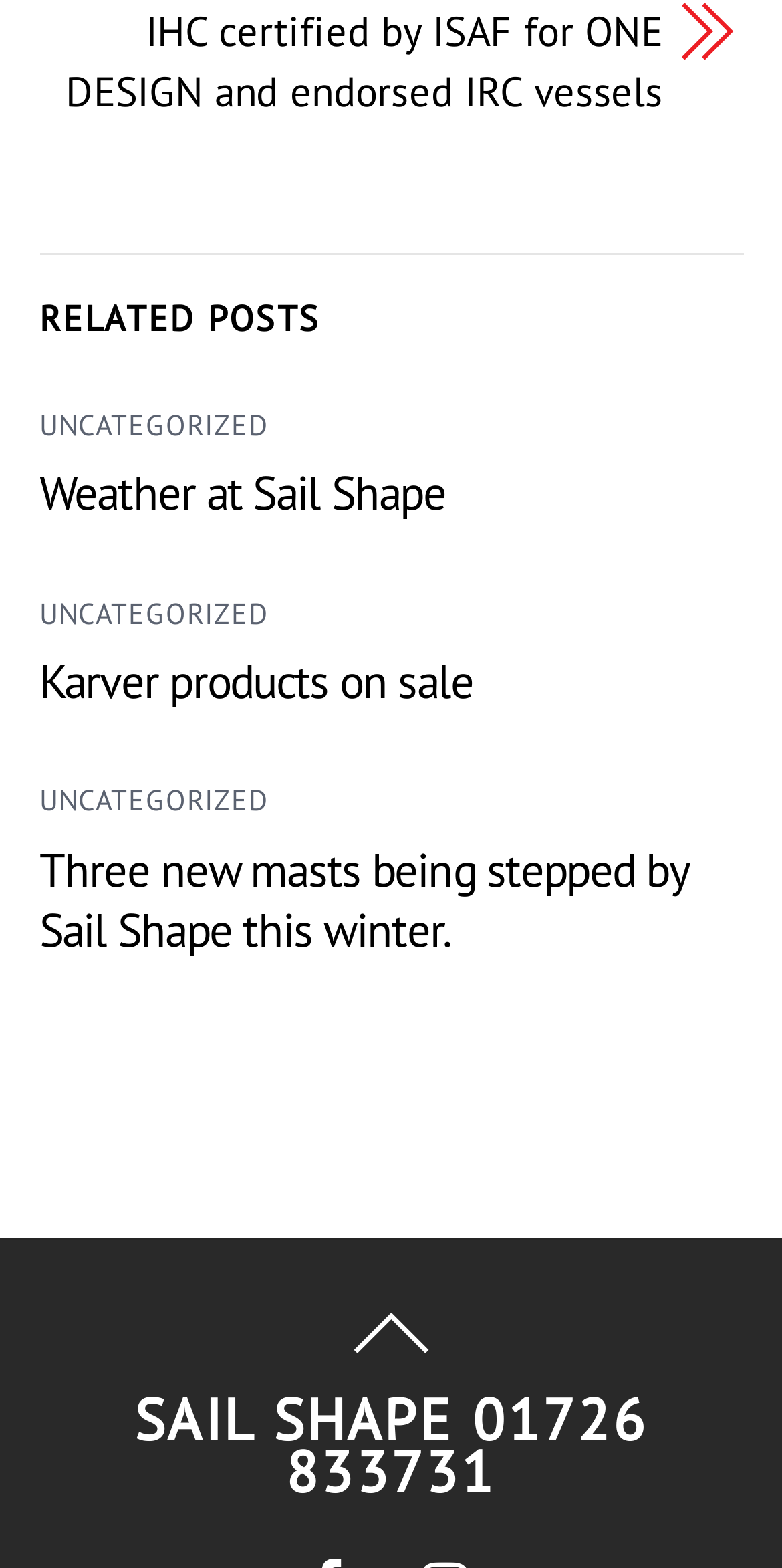Please identify the bounding box coordinates of the region to click in order to complete the task: "View 'Weather at Sail Shape'". The coordinates must be four float numbers between 0 and 1, specified as [left, top, right, bottom].

[0.05, 0.294, 0.57, 0.332]